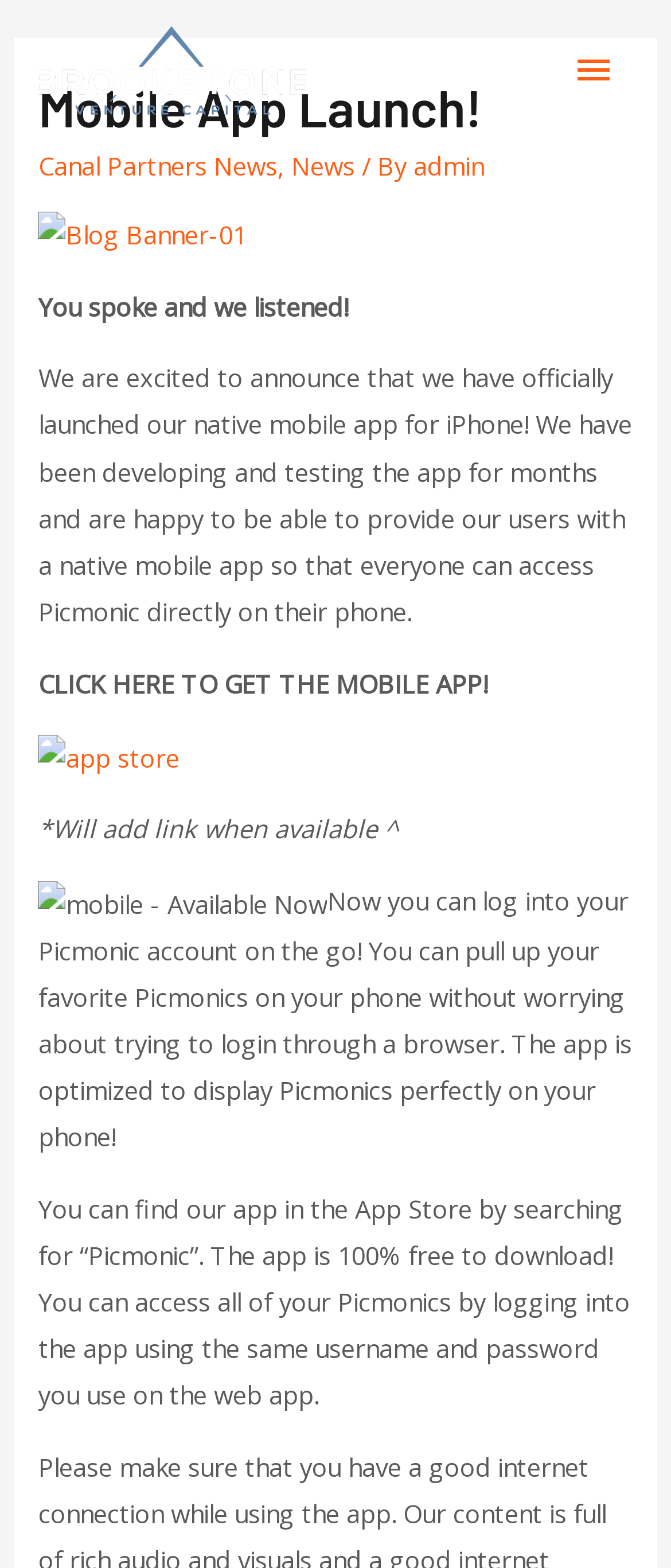Identify the bounding box of the UI element that matches this description: "alt="Blog Banner-01"".

[0.058, 0.137, 0.368, 0.159]